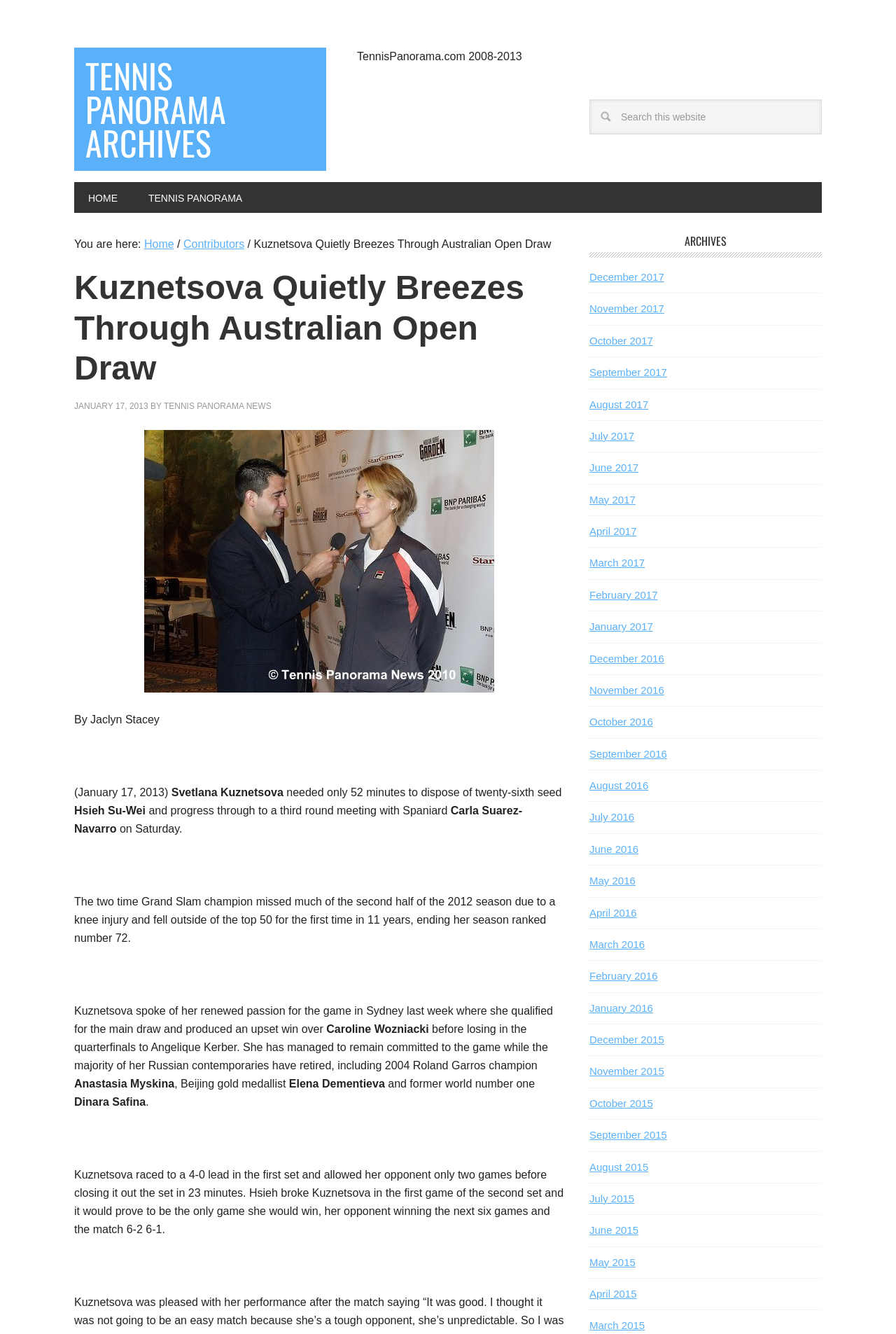Who is the tennis player mentioned in the article?
Can you provide a detailed and comprehensive answer to the question?

The article mentions Svetlana Kuznetsova as the tennis player who needed only 52 minutes to dispose of twenty-sixth seed Hsieh Su-Wei and progress through to a third round meeting with Spaniard Carla Suarez-Navarro on Saturday.